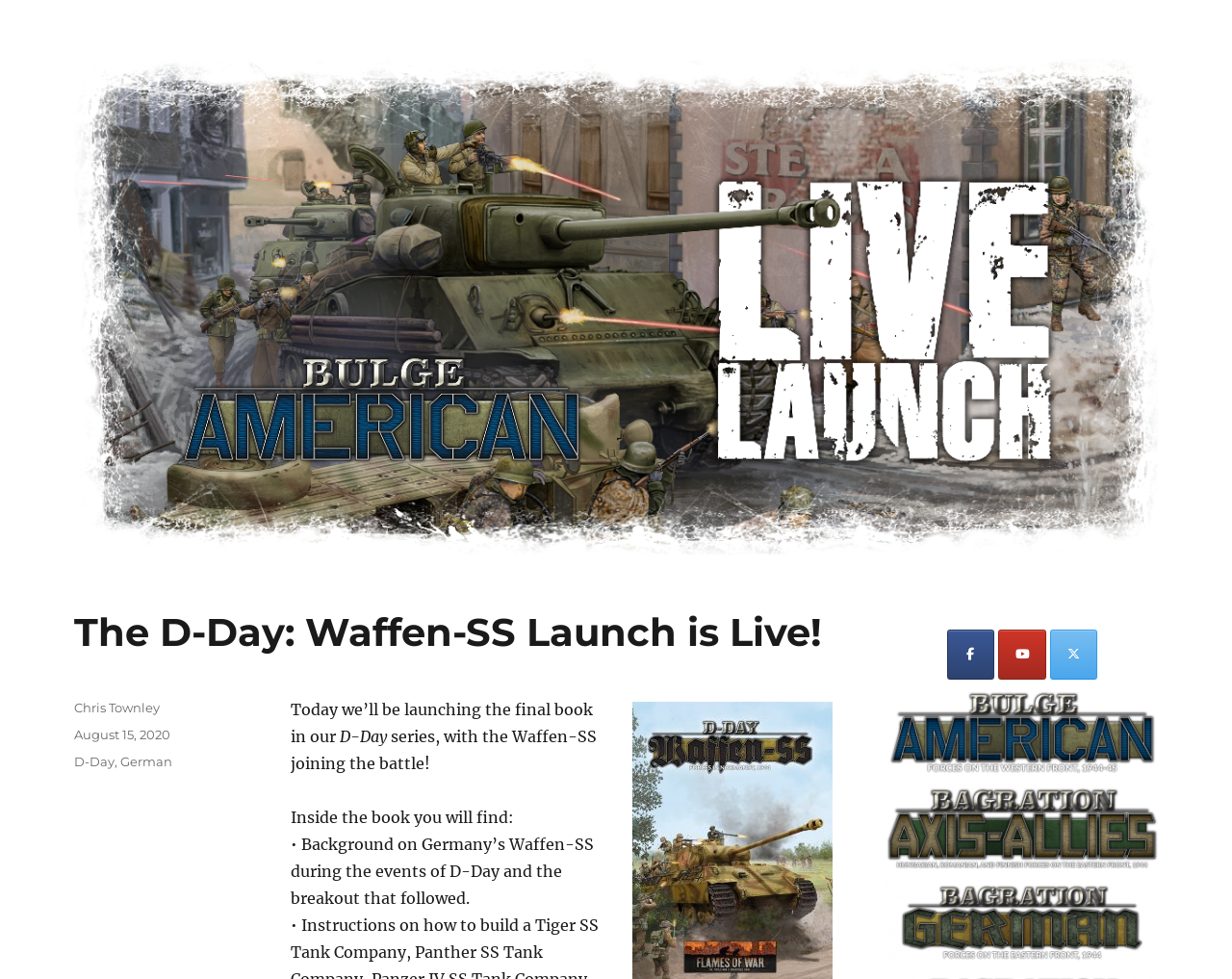What is the date of the article?
Answer the question using a single word or phrase, according to the image.

August 15, 2020